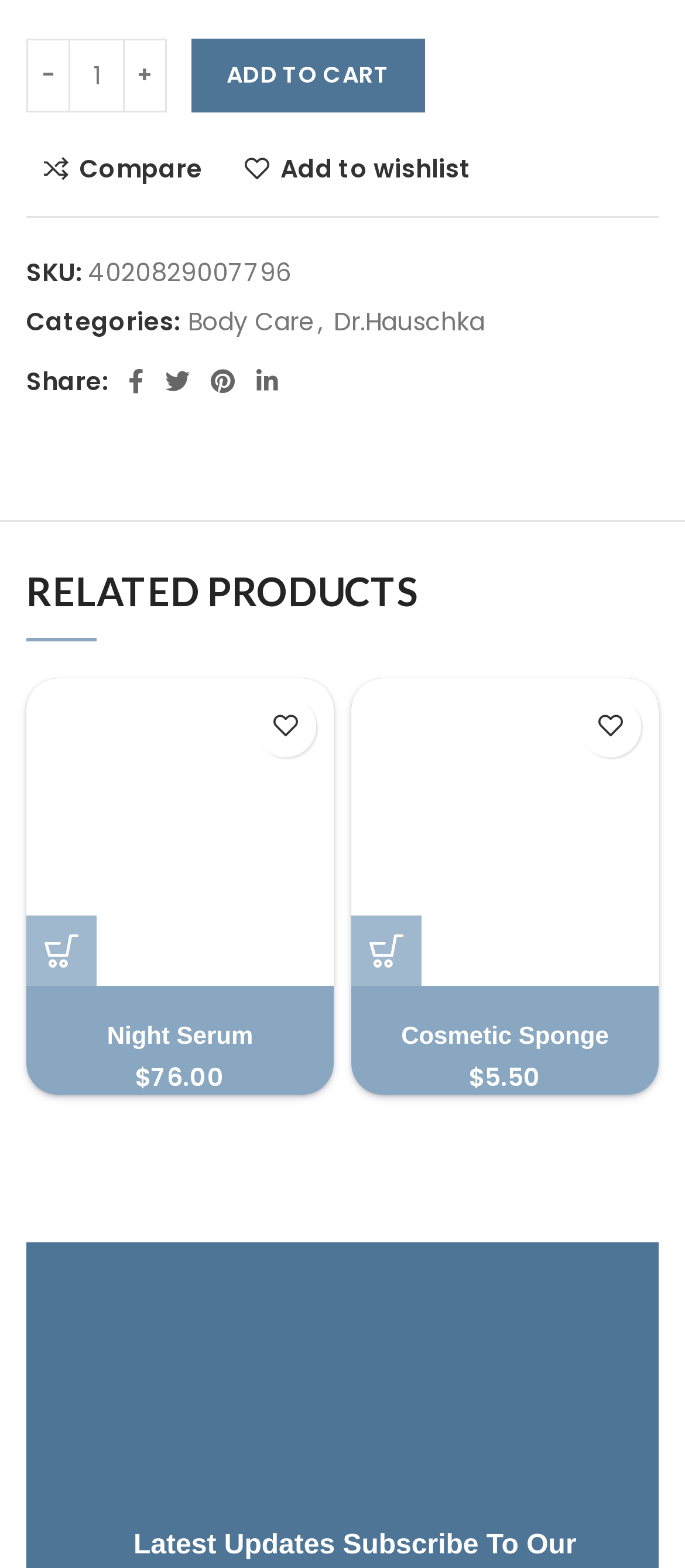How can I share this product?
Based on the content of the image, thoroughly explain and answer the question.

The sharing options can be found in the link elements with the text 'Facebook social link', 'Twitter social link', 'Pinterest social link', and 'Linkedin social link'.